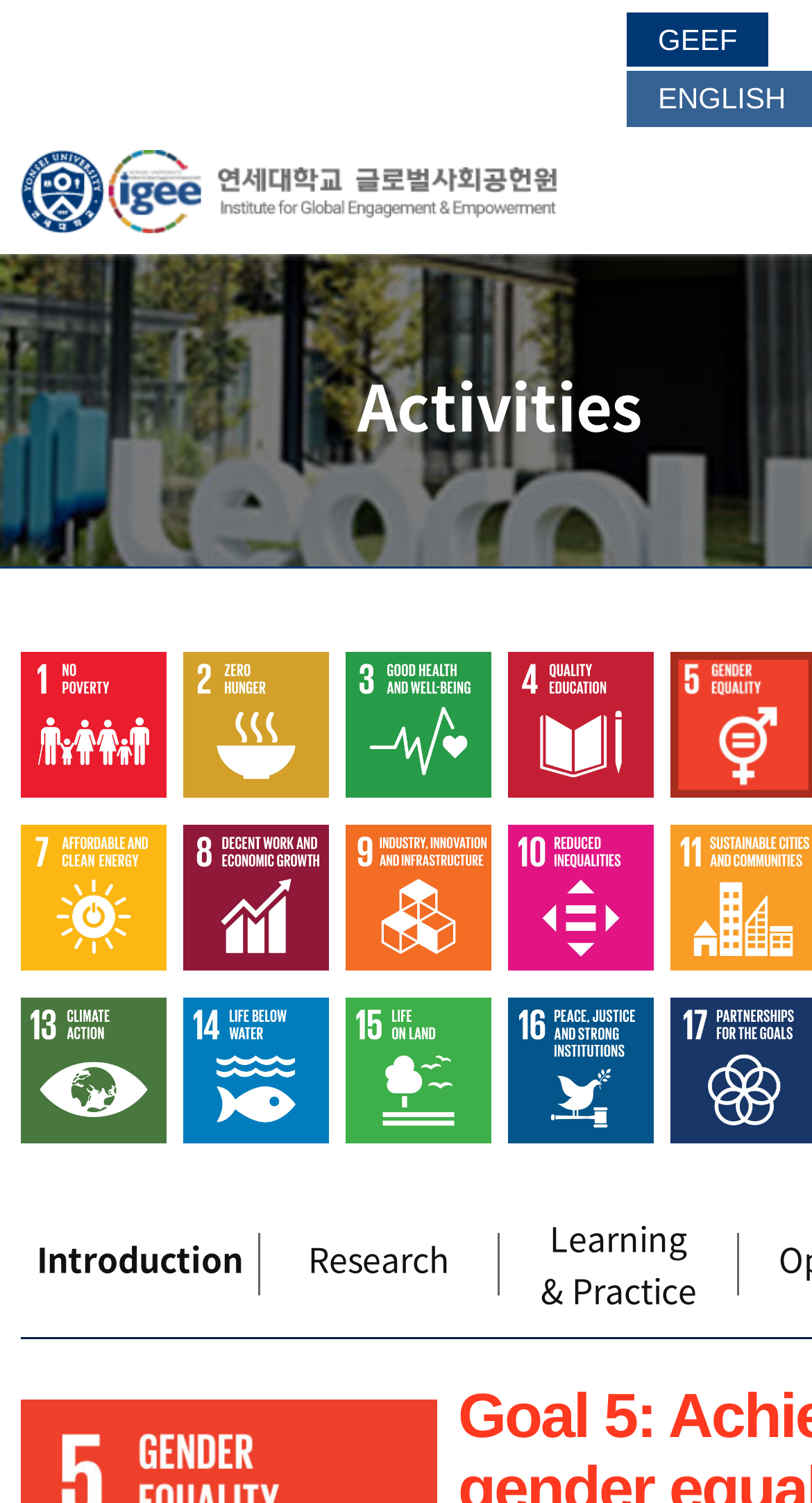Find the bounding box coordinates of the clickable element required to execute the following instruction: "explore Research". Provide the coordinates as four float numbers between 0 and 1, i.e., [left, top, right, bottom].

[0.379, 0.82, 0.554, 0.853]